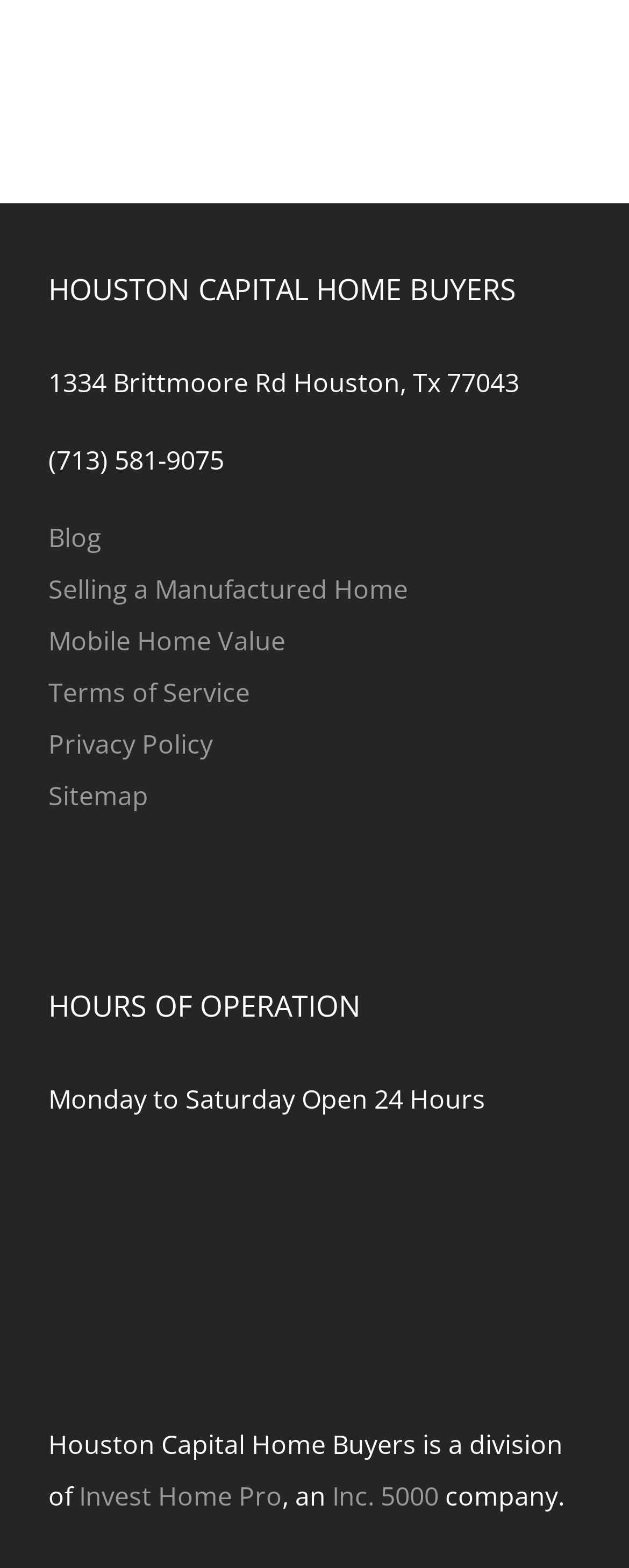Give a one-word or one-phrase response to the question:
What is the parent company of Houston Capital Home Buyers?

Invest Home Pro, an Inc. 5000 company